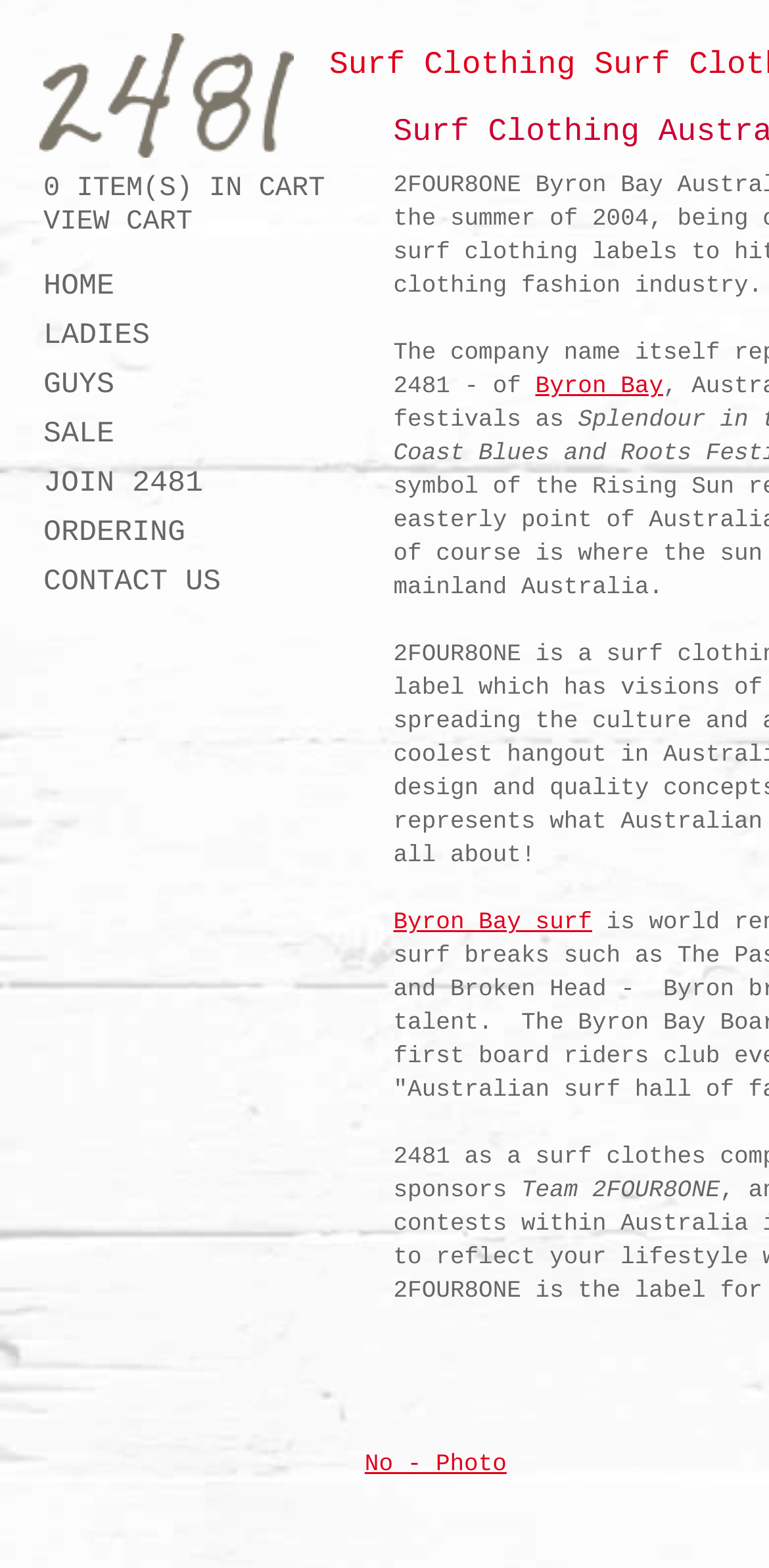Observe the image and answer the following question in detail: How many items are in the cart?

The cart information is displayed at the top right corner of the webpage, and it shows '0 ITEM(S) IN CART', indicating that there are no items in the cart.